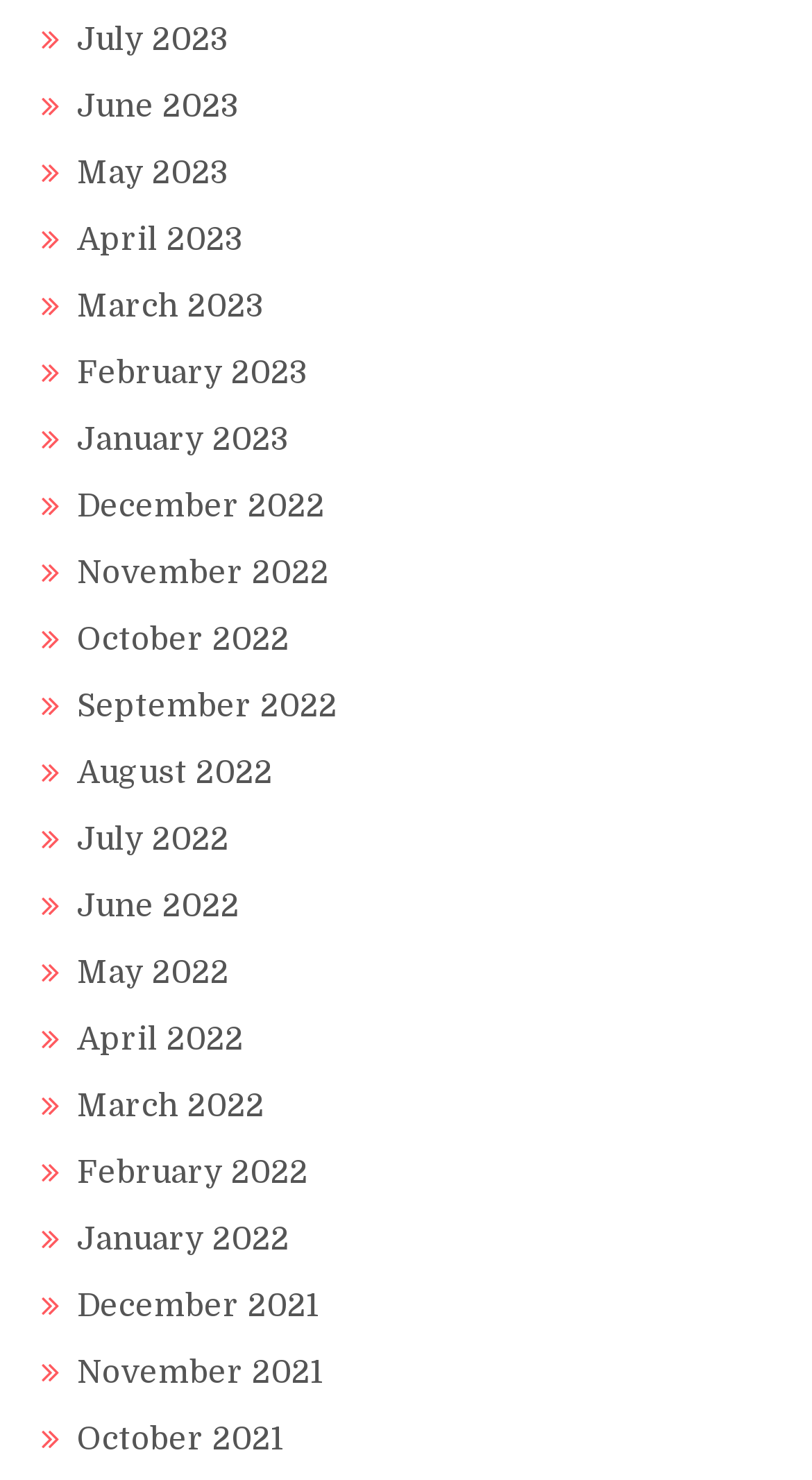Answer the question below using just one word or a short phrase: 
How many links are there in total?

24